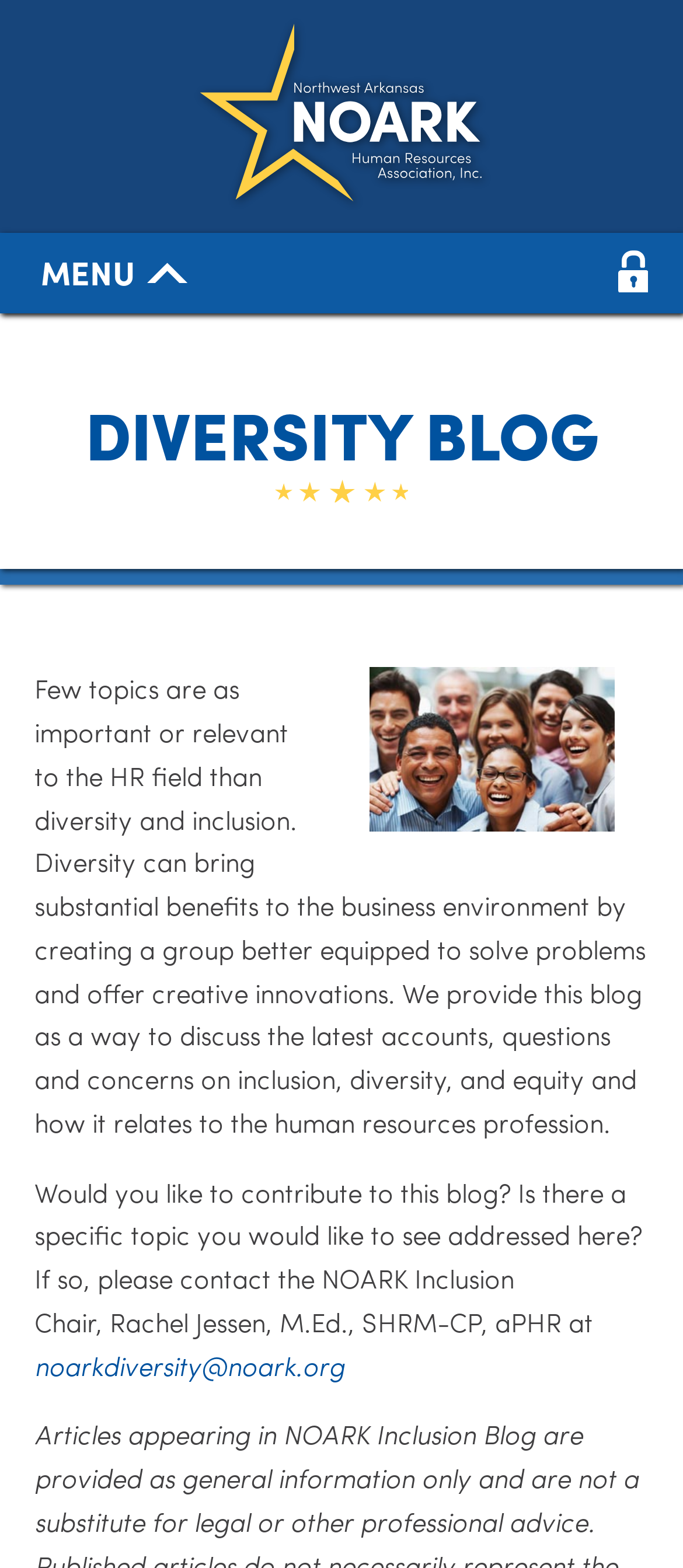Given the element description noarkdiversity@noark.org, identify the bounding box coordinates for the UI element on the webpage screenshot. The format should be (top-left x, top-left y, bottom-right x, bottom-right y), with values between 0 and 1.

[0.05, 0.857, 0.504, 0.885]